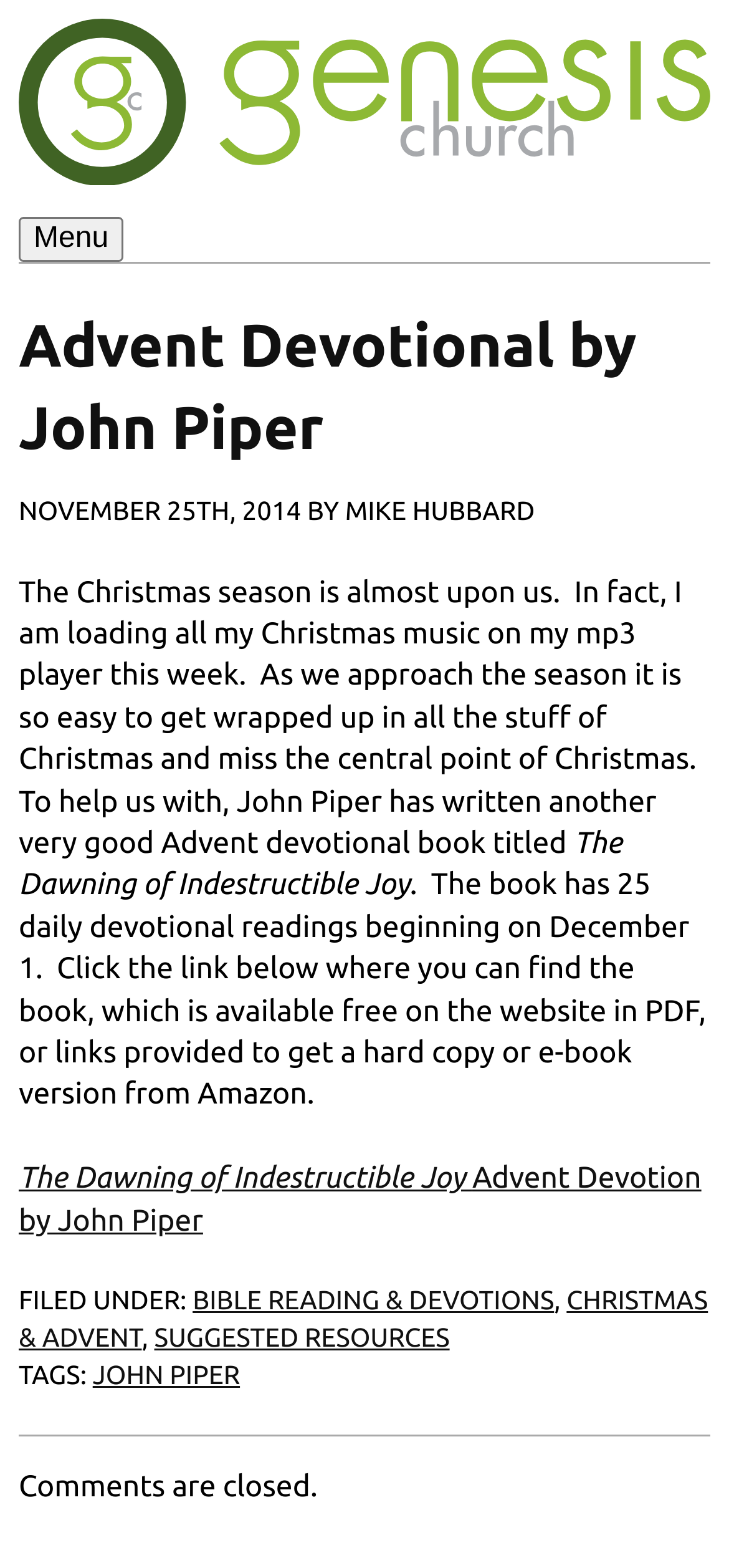Highlight the bounding box of the UI element that corresponds to this description: "Suggested Resources".

[0.212, 0.843, 0.617, 0.862]